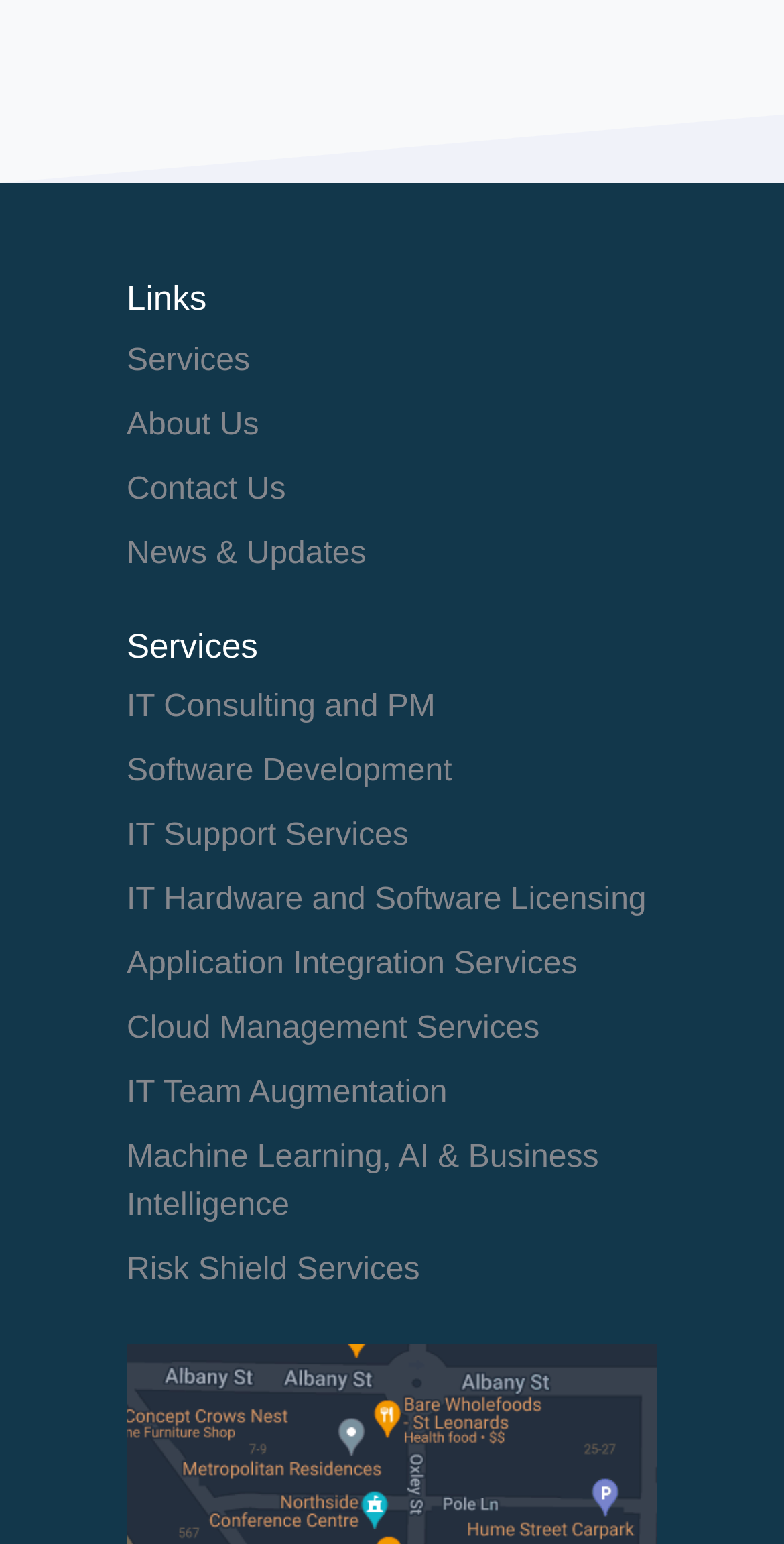Find the bounding box coordinates of the element's region that should be clicked in order to follow the given instruction: "Learn about Application Integration Services". The coordinates should consist of four float numbers between 0 and 1, i.e., [left, top, right, bottom].

[0.162, 0.614, 0.736, 0.636]